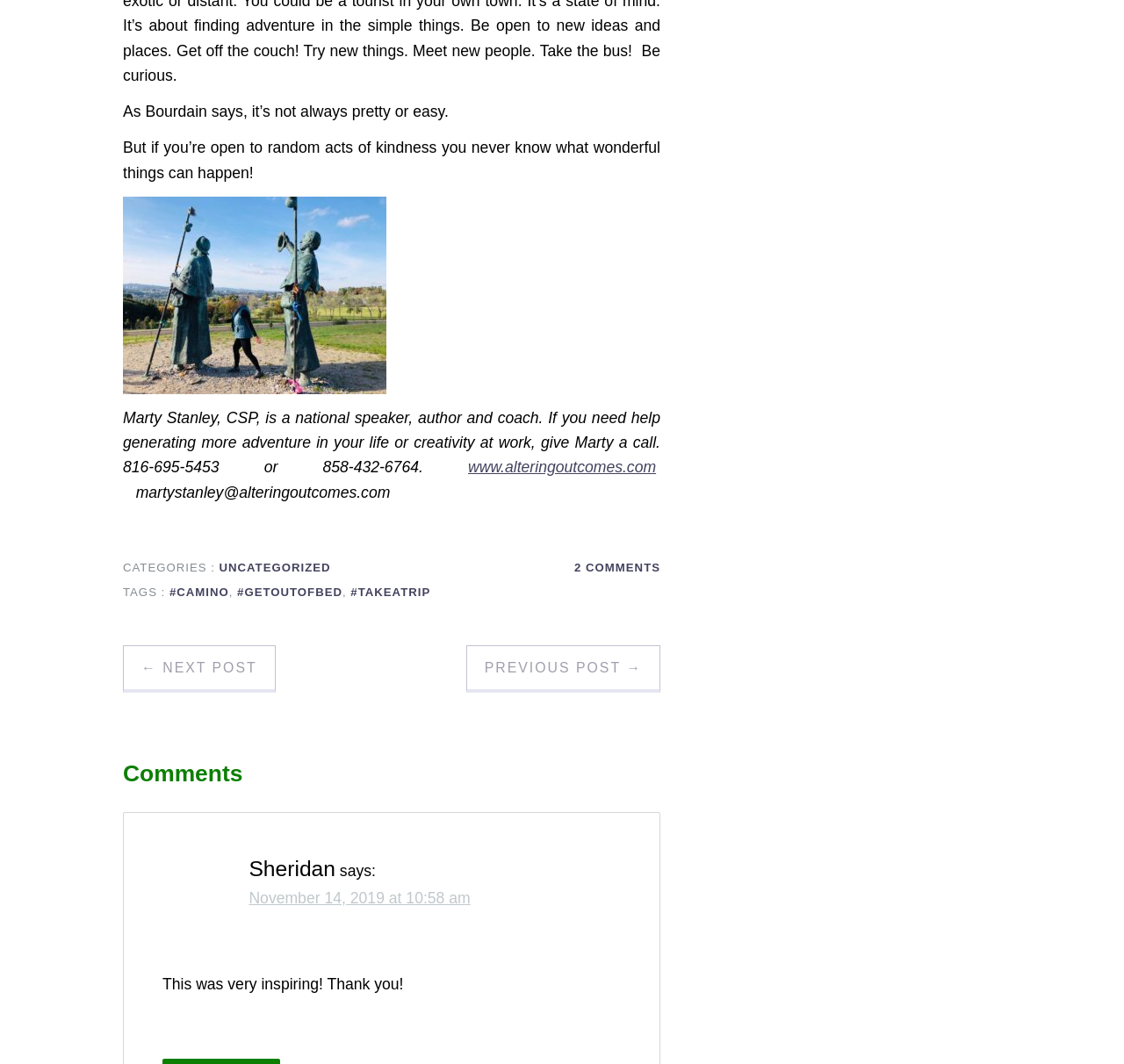Give a one-word or short phrase answer to the question: 
What is the name of the person who commented on November 14, 2019?

Sheridan